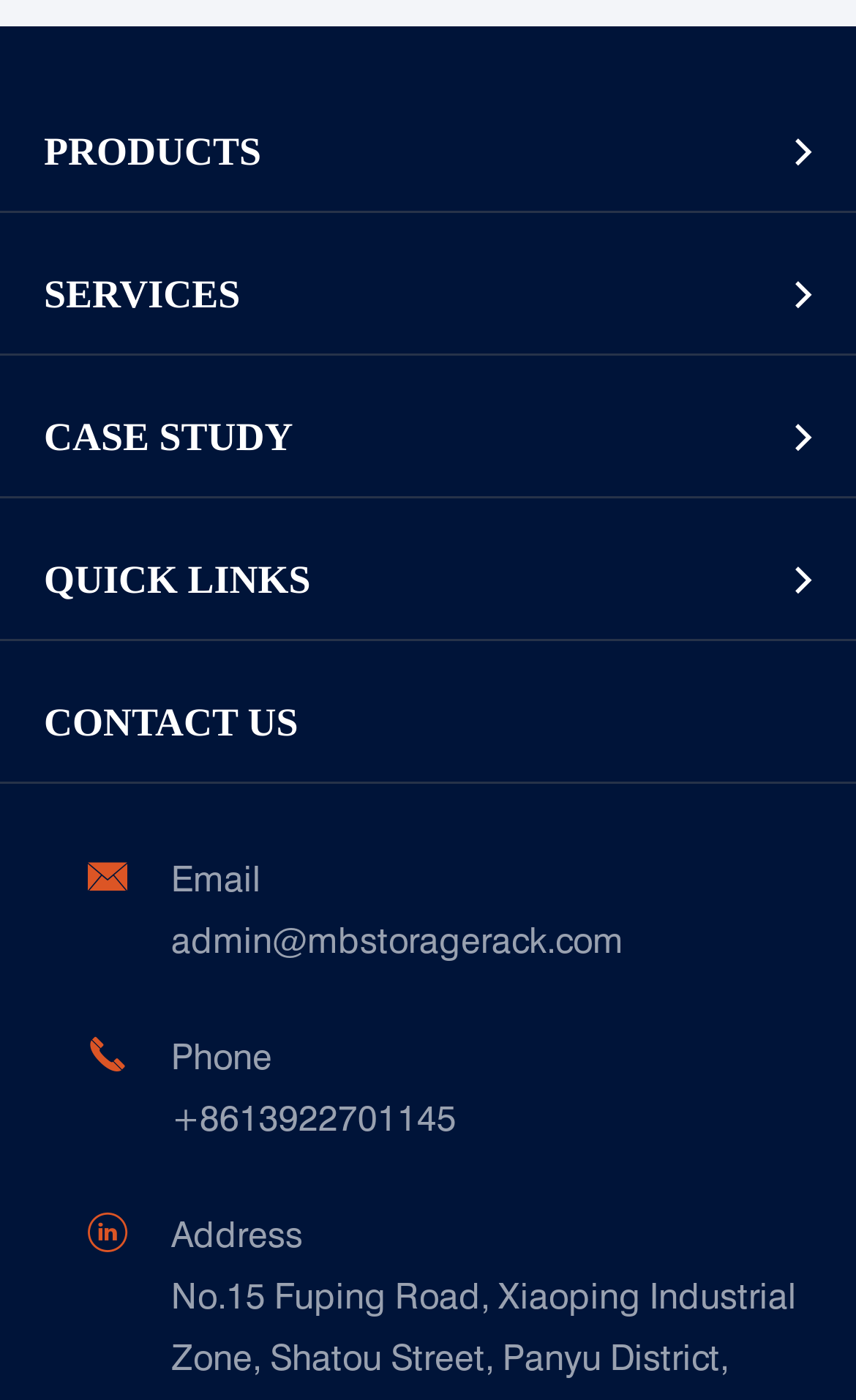Locate the bounding box coordinates of the element you need to click to accomplish the task described by this instruction: "Contact us through email".

[0.2, 0.651, 0.728, 0.695]